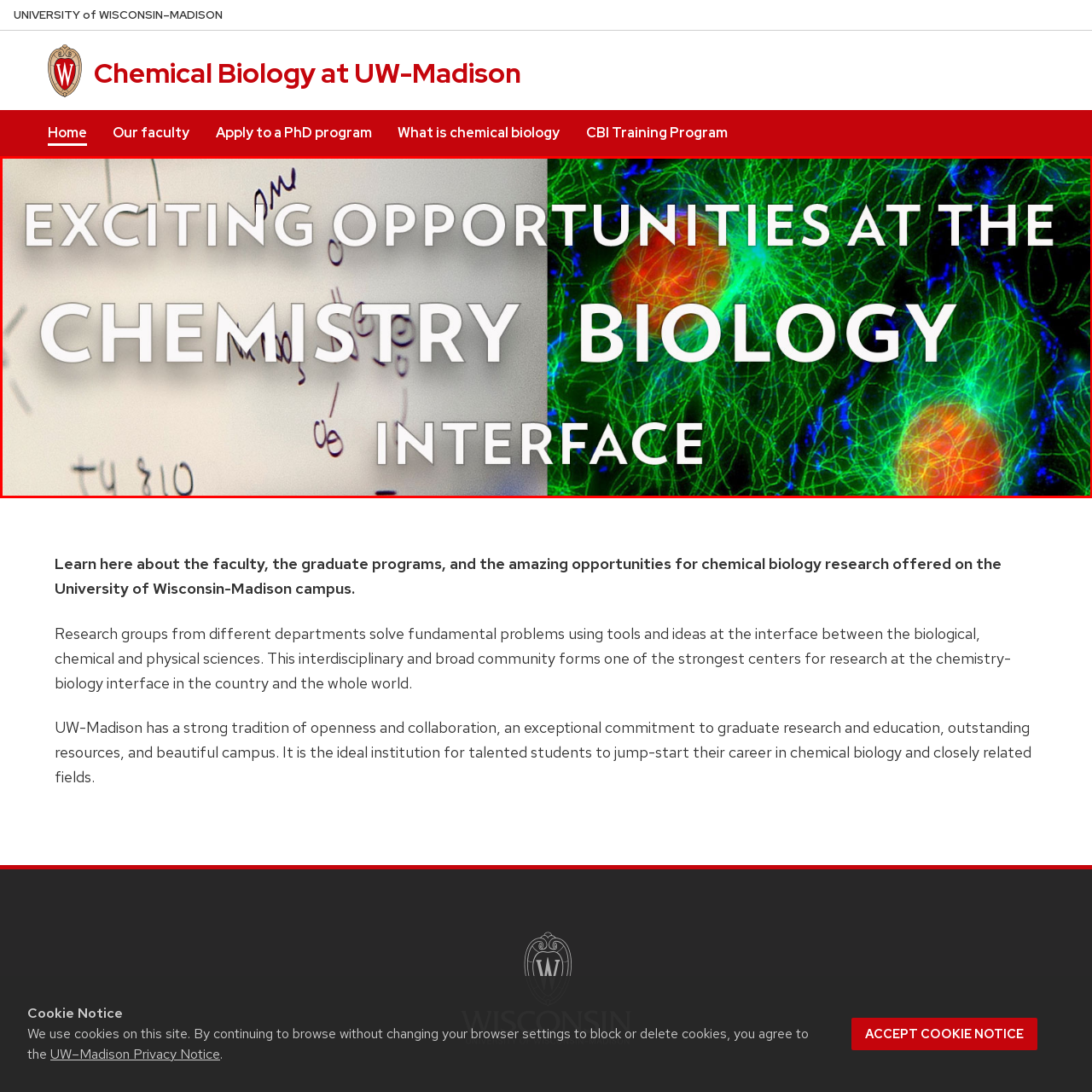What is the dominant color scheme of the microscopic view of biological cells?
Focus on the image highlighted by the red bounding box and give a comprehensive answer using the details from the image.

The right side of the image presents a vivid microscopic view of biological cells, characterized by intricate neural patterns. The colors used to render these patterns are predominantly shades of green and red, which creates a striking visual effect.